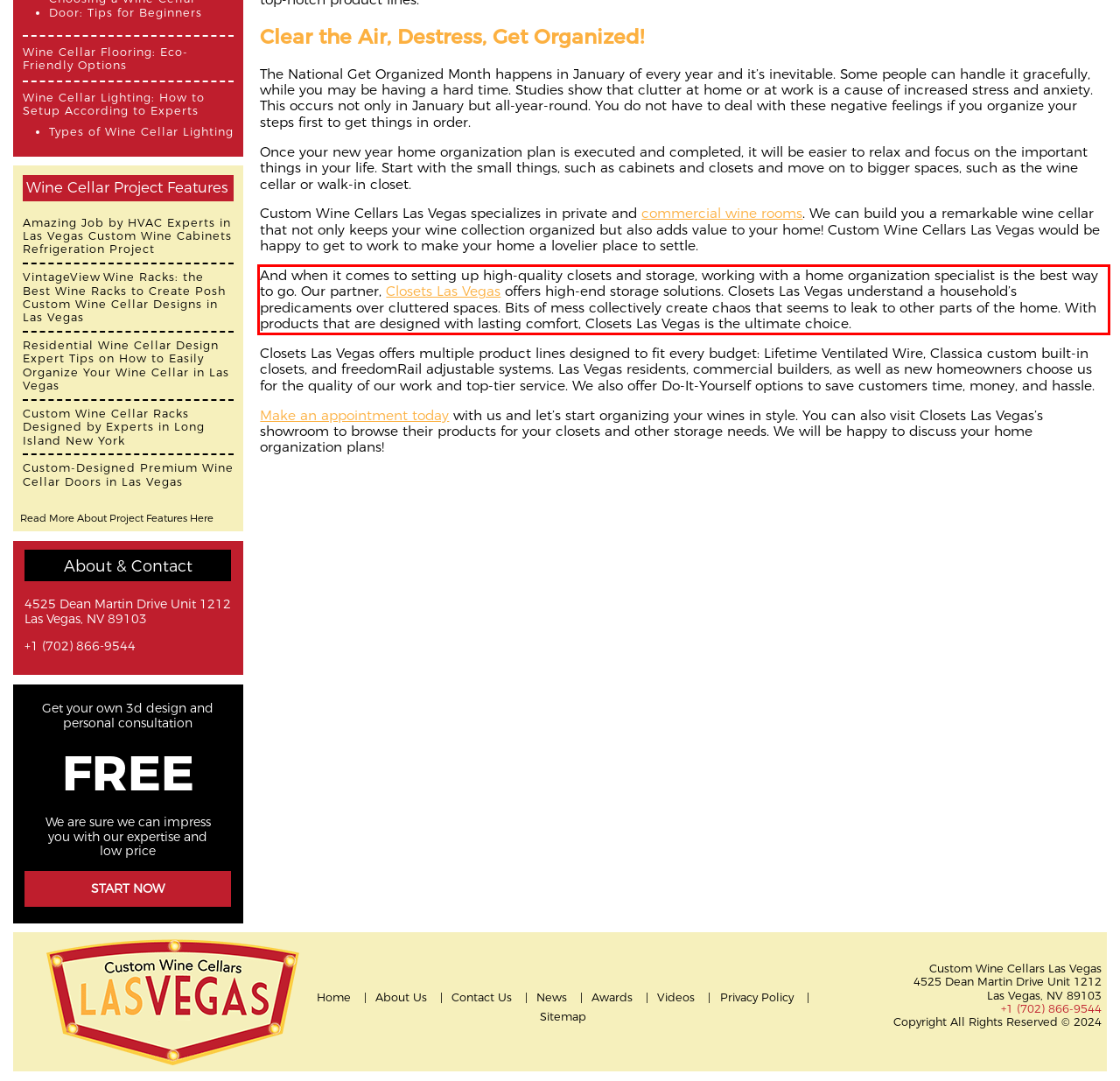From the screenshot of the webpage, locate the red bounding box and extract the text contained within that area.

And when it comes to setting up high-quality closets and storage, working with a home organization specialist is the best way to go. Our partner, Closets Las Vegas offers high-end storage solutions. Closets Las Vegas understand a household’s predicaments over cluttered spaces. Bits of mess collectively create chaos that seems to leak to other parts of the home. With products that are designed with lasting comfort, Closets Las Vegas is the ultimate choice.